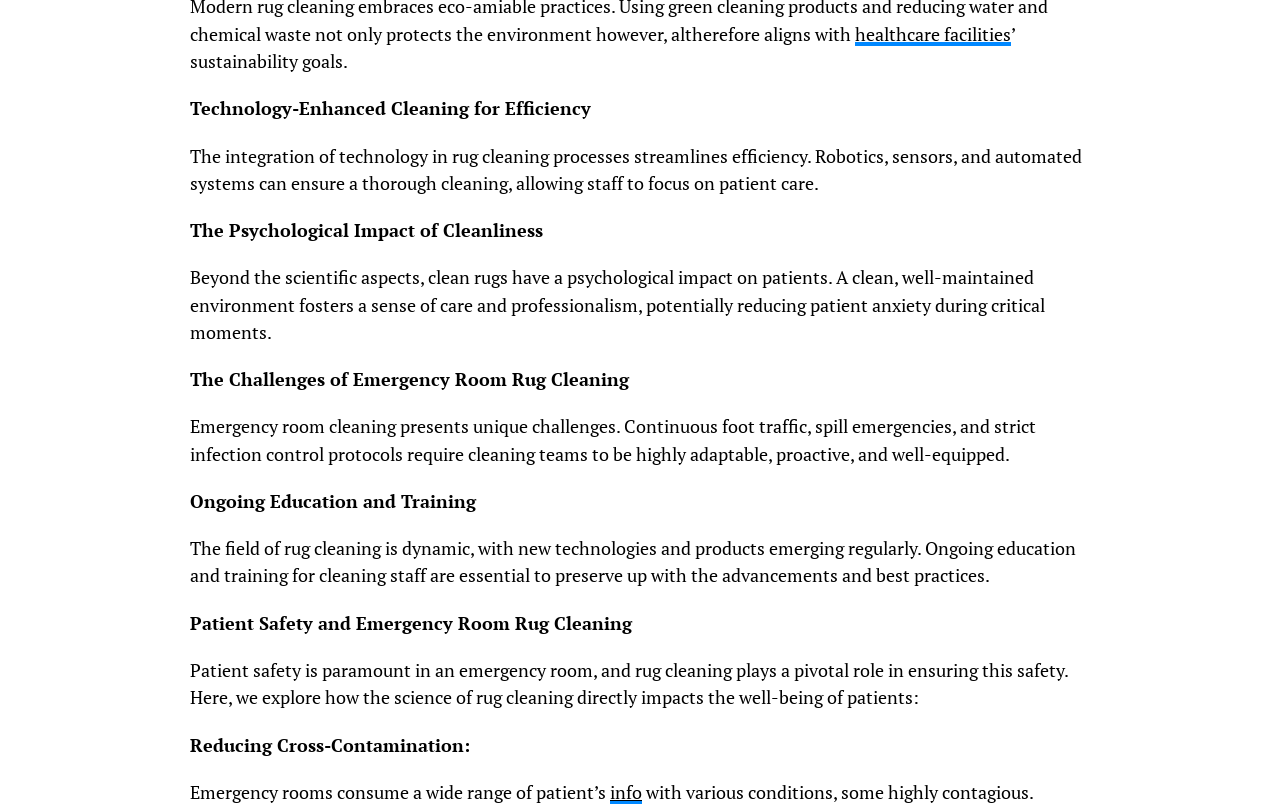From the screenshot, find the bounding box of the UI element matching this description: "healthcare facilities". Supply the bounding box coordinates in the form [left, top, right, bottom], each a float between 0 and 1.

[0.668, 0.028, 0.79, 0.057]